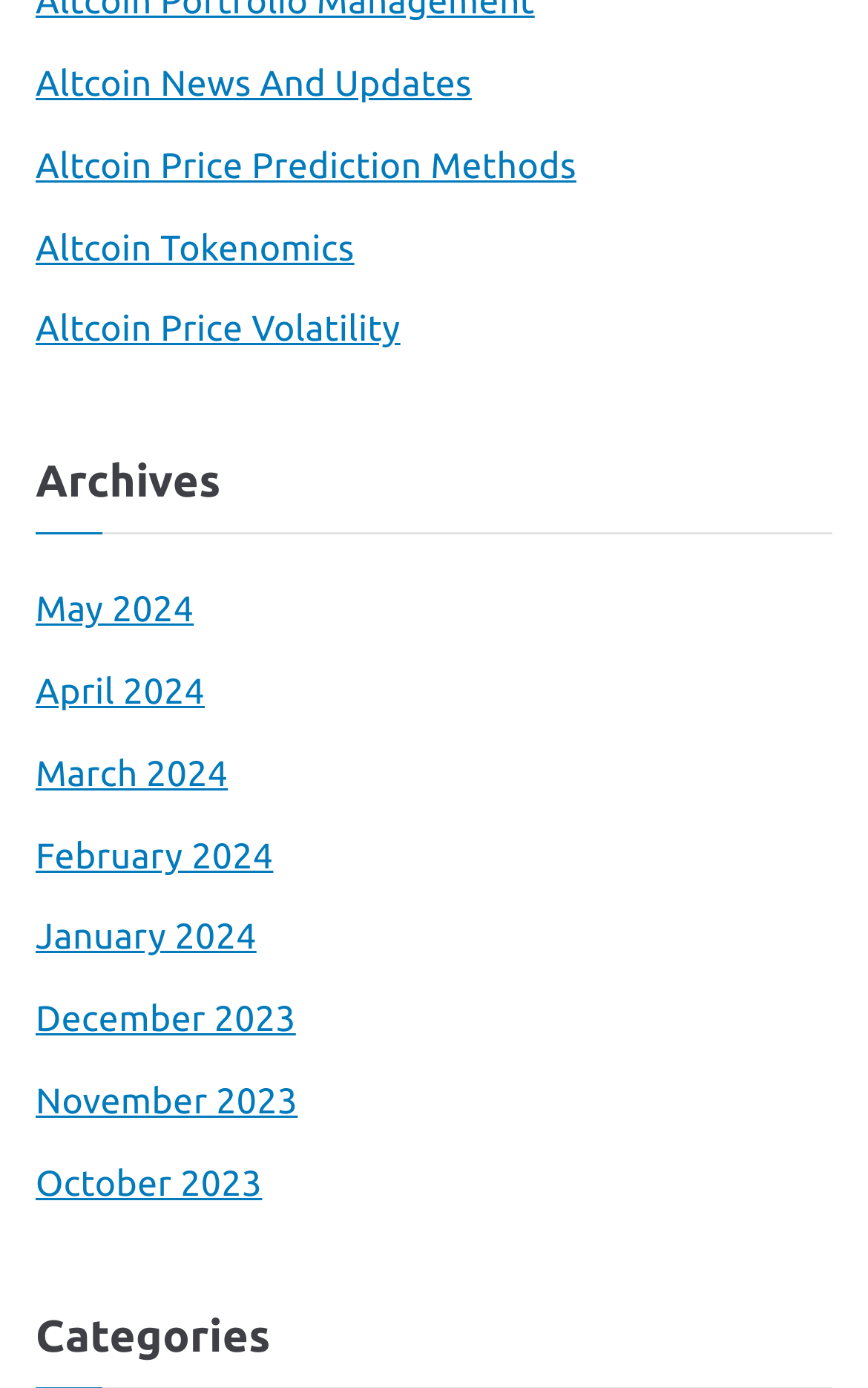How many types of altcoin information are provided?
Please provide a full and detailed response to the question.

I counted the number of links at the top of the page that provide different types of altcoin information, which are 'Altcoin News And Updates', 'Altcoin Price Prediction Methods', 'Altcoin Tokenomics', and 'Altcoin Price Volatility', totaling 4 types of information.